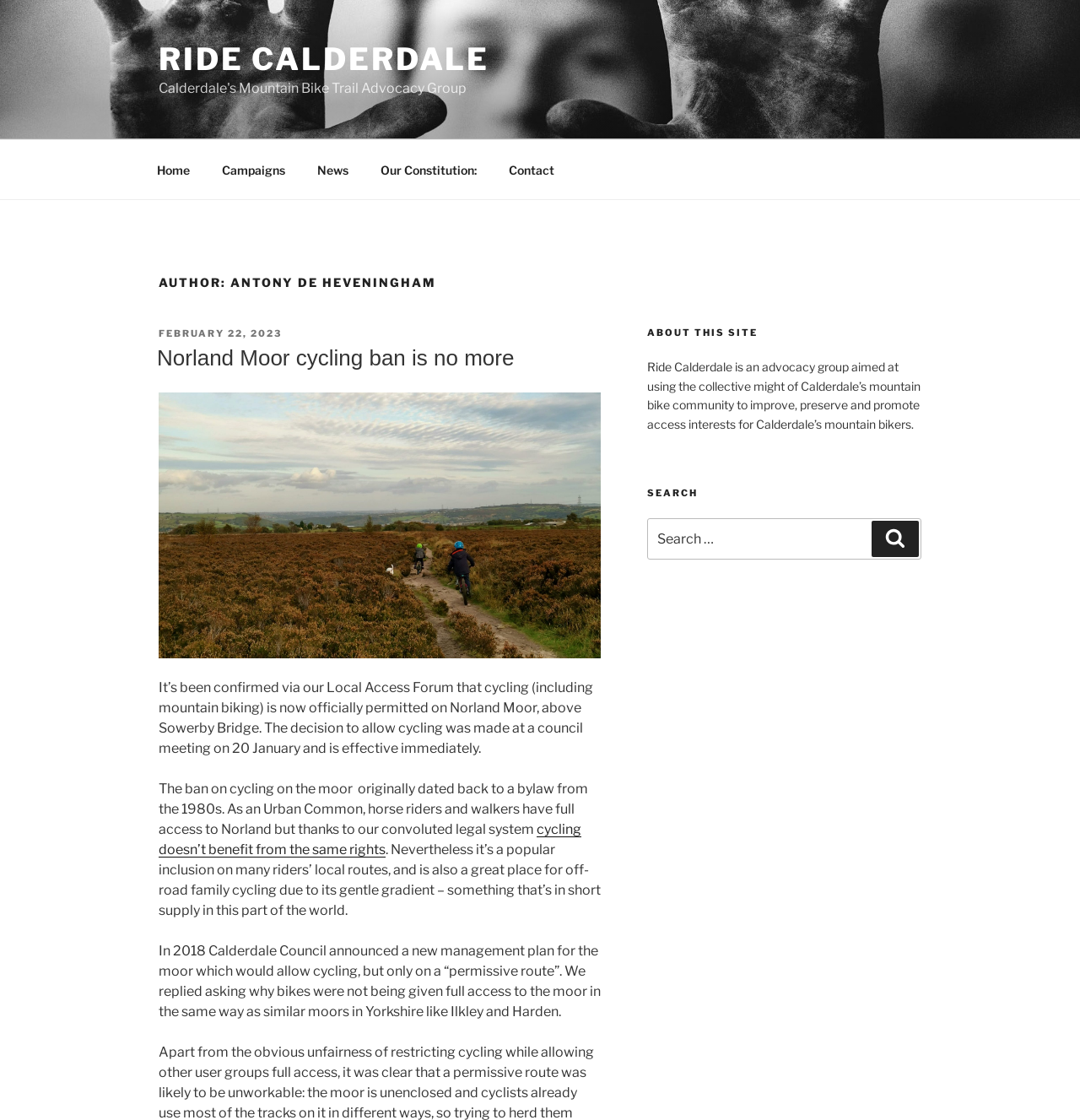Please locate the bounding box coordinates of the element that should be clicked to complete the given instruction: "Click on the Home link".

[0.131, 0.133, 0.189, 0.17]